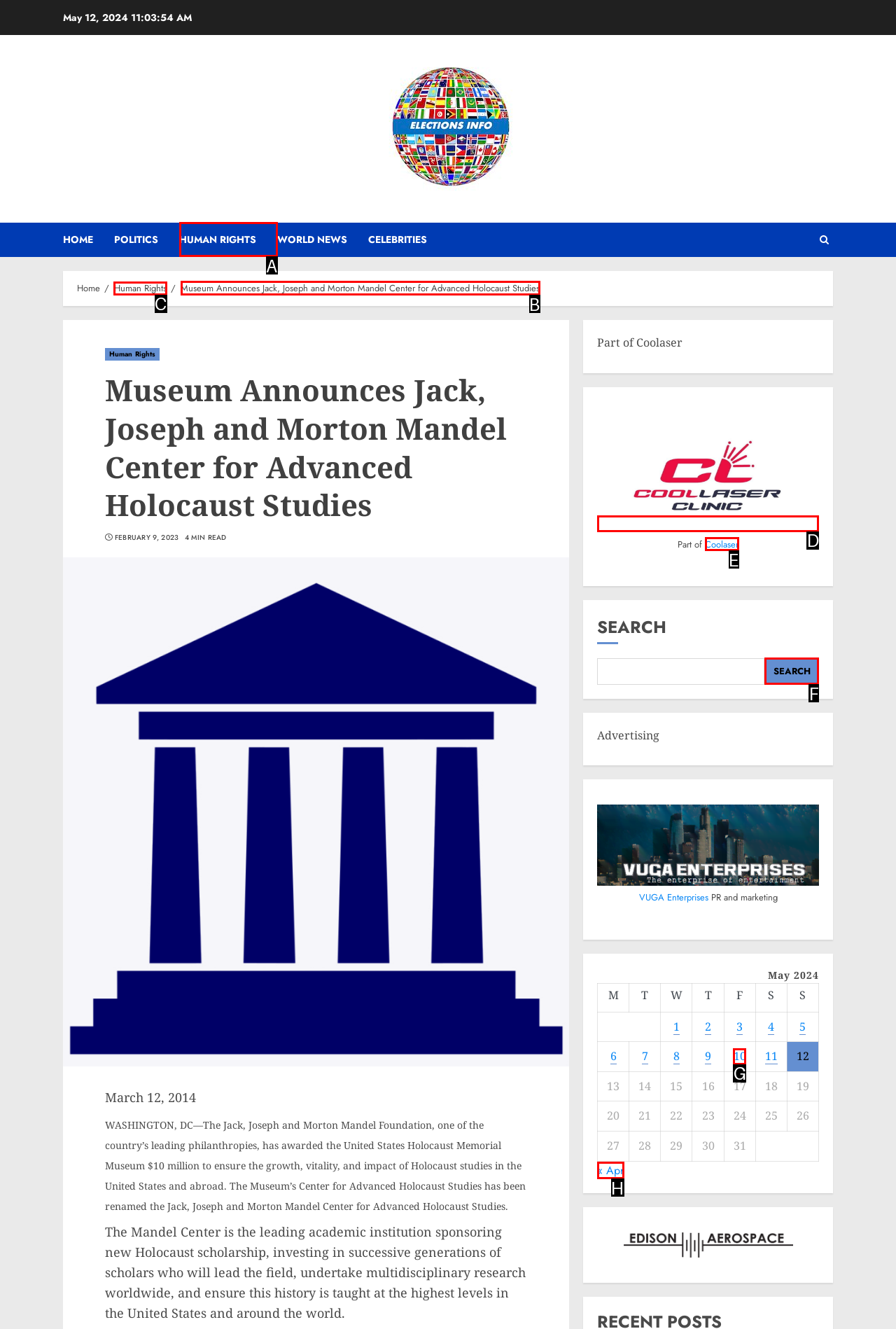Identify the correct HTML element to click for the task: view Human Rights. Provide the letter of your choice.

C